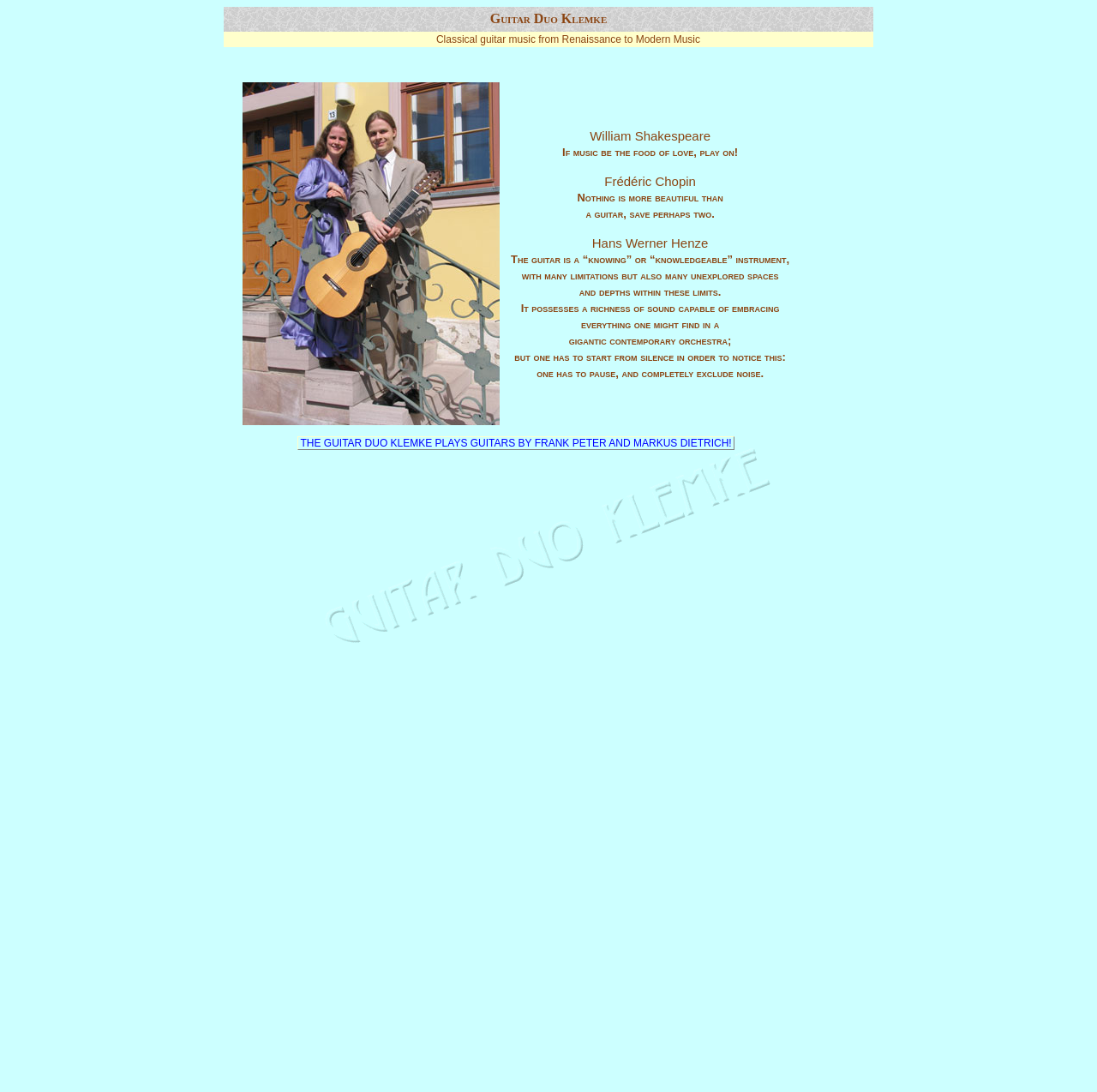Answer the following inquiry with a single word or phrase:
What is the date mentioned in the text?

25. März 2006